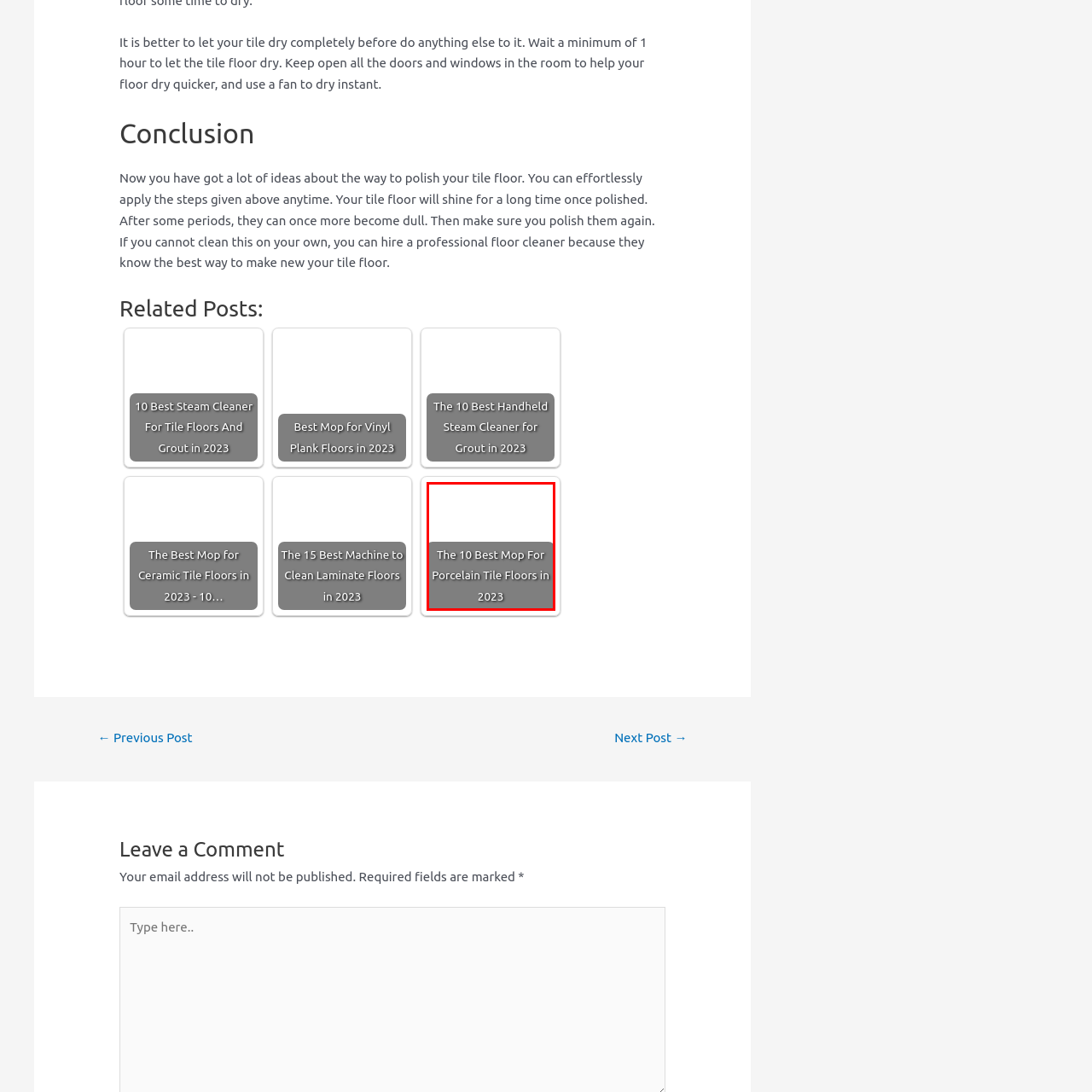Explain in detail what is happening in the image enclosed by the red border.

The image features a prominent title that reads, "The 10 Best Mop For Porcelain Tile Floors in 2023." This caption indicates a list aimed at helping homeowners or renters choose the most effective mops specifically designed for cleaning and maintaining porcelain tile surfaces. The year 2023 suggests that this information is current, offering the latest options available on the market. The design of the image is clean and straightforward, aligning with its informative purpose, making it a valuable resource for anyone looking to enhance the cleanliness and care of their porcelain tile floors.